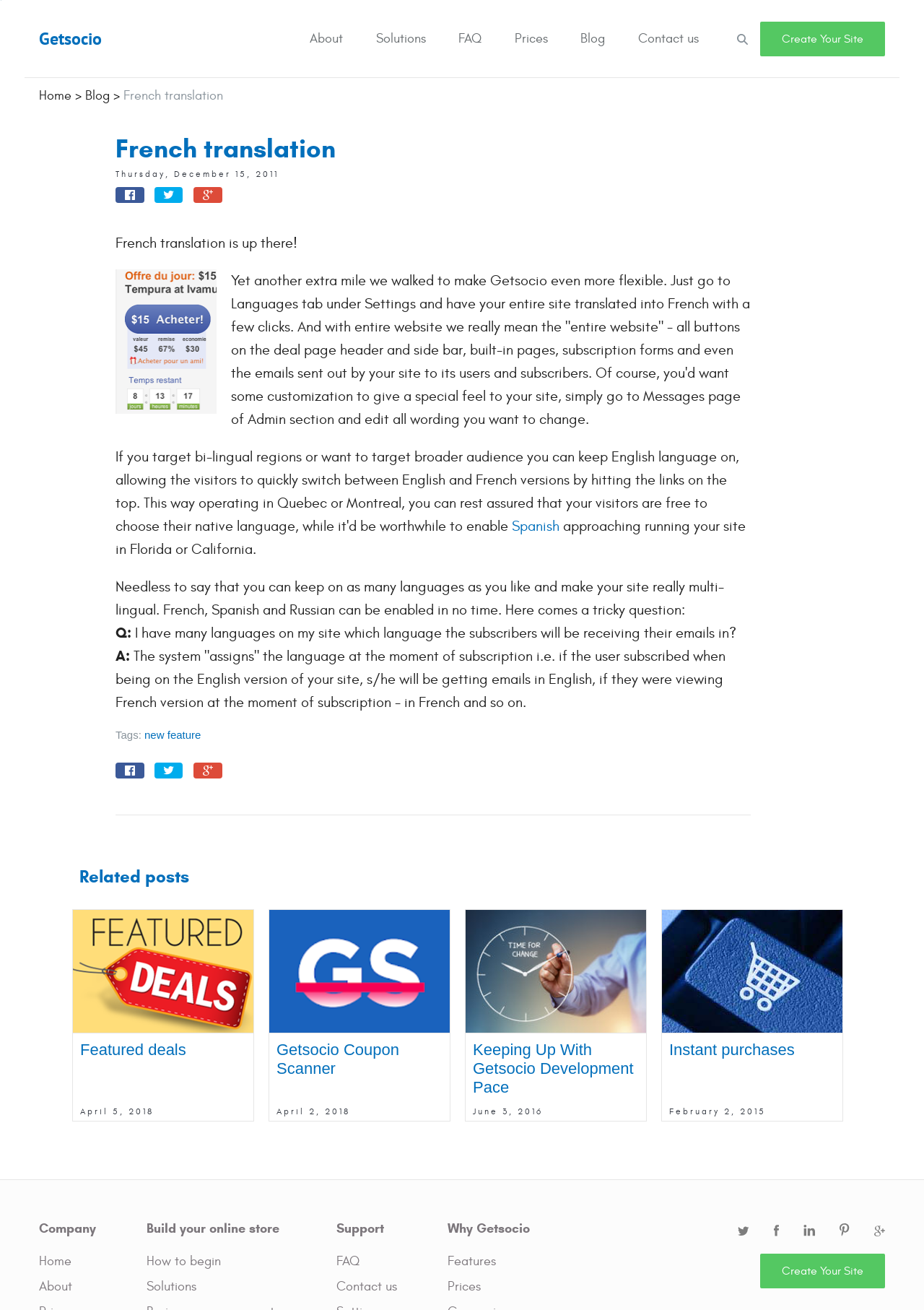Offer a detailed explanation of the webpage layout and contents.

This webpage is about making a daily deal website multi-lingual. At the top, there is a navigation menu with links to "Getsocio", "About", "Solutions", "FAQ", "Prices", "Blog", "Contact us", and "Search". Below the navigation menu, there is a prominent link to "Create Your Site".

The main content of the webpage is an article titled "French translation" with a heading and a date "Thursday, December 15, 2011". The article discusses how to translate a website into French and make it multi-lingual. There is an image and several paragraphs of text explaining the process.

On the right side of the article, there are links to related posts, including "Preview featured deals option", "Getsocio Coupon Scanner", "Keeping Up With Getsocio Development Pace", and "Instant purchases". Each link has a corresponding image.

At the bottom of the webpage, there are three columns of links and text. The first column is labeled "Company" and has links to "Home", "About", and "Build your online store". The second column is labeled "Support" and has links to "FAQ" and "Contact us". The third column is labeled "Why Getsocio" and has links to "Features" and "Prices".

There are also social media links to Twitter, Facebook, LinkedIn, Pinterest, and Google at the very bottom of the webpage.